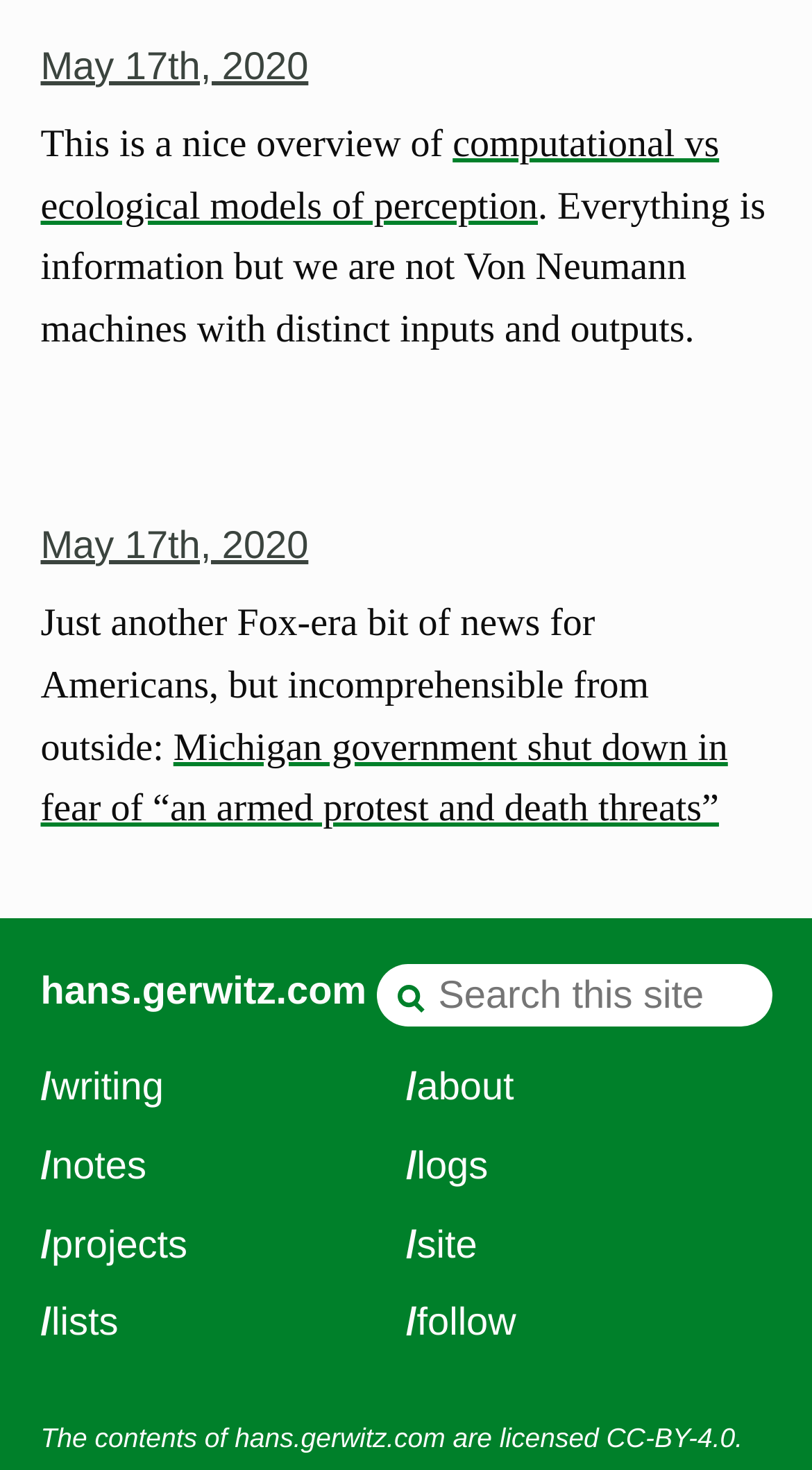Find the bounding box coordinates of the area that needs to be clicked in order to achieve the following instruction: "follow the site". The coordinates should be specified as four float numbers between 0 and 1, i.e., [left, top, right, bottom].

[0.488, 0.88, 0.648, 0.914]